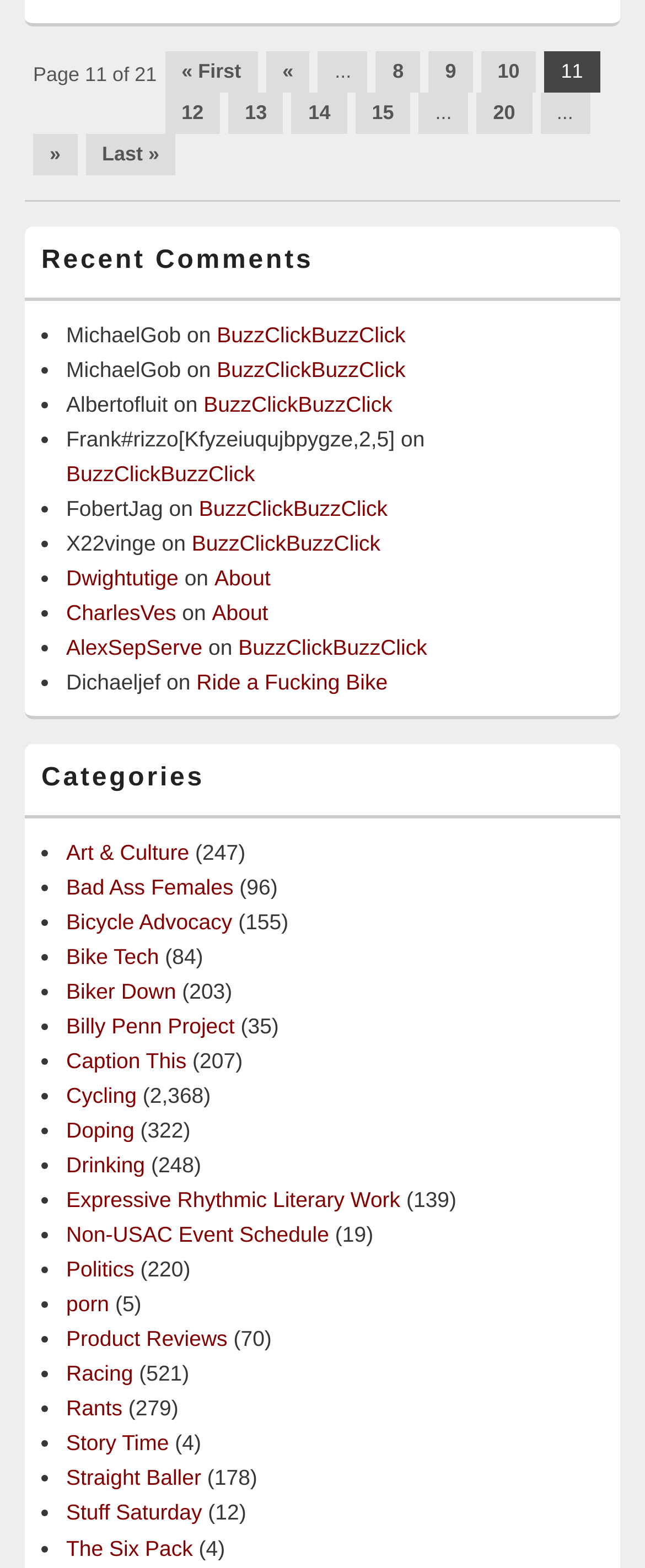Use a single word or phrase to answer the following:
What is the link text of the last link in the recent comments section?

About